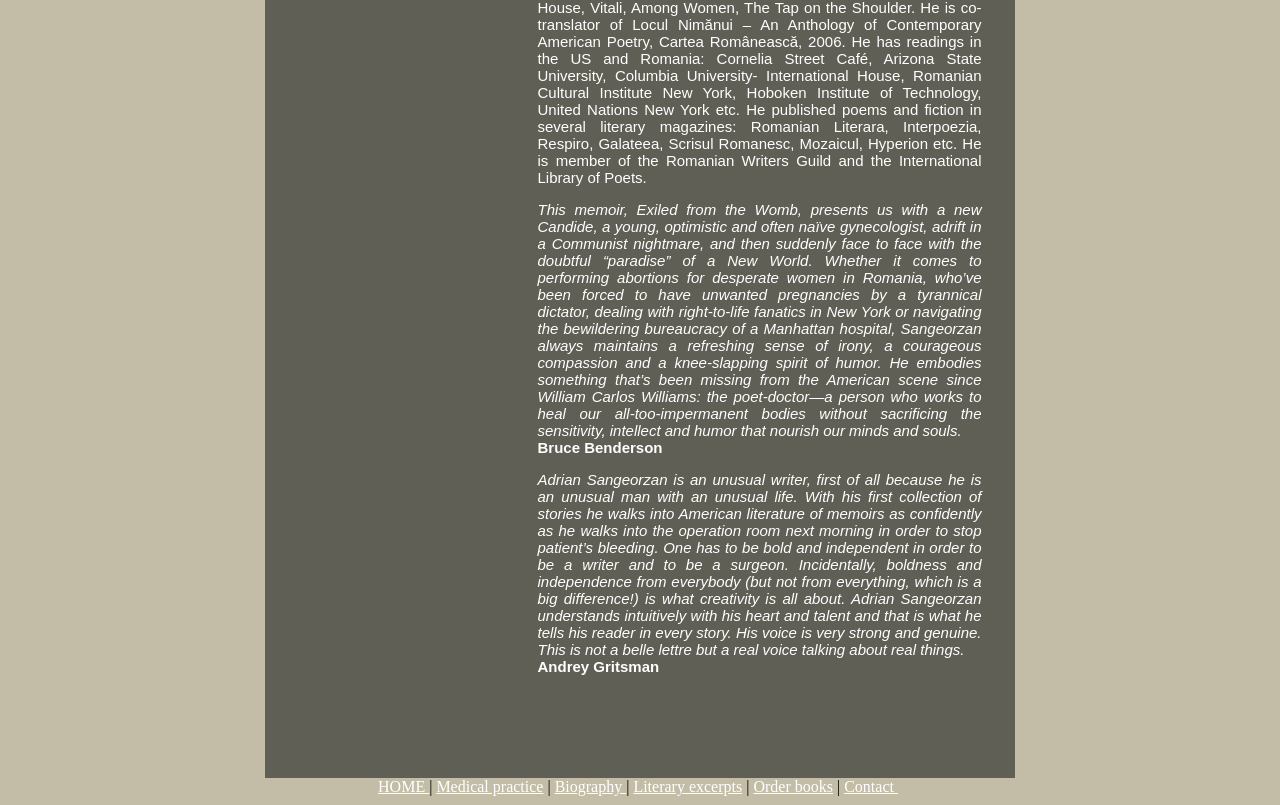Extract the bounding box coordinates of the UI element described: "Literary excerpts". Provide the coordinates in the format [left, top, right, bottom] with values ranging from 0 to 1.

[0.495, 0.966, 0.58, 0.988]